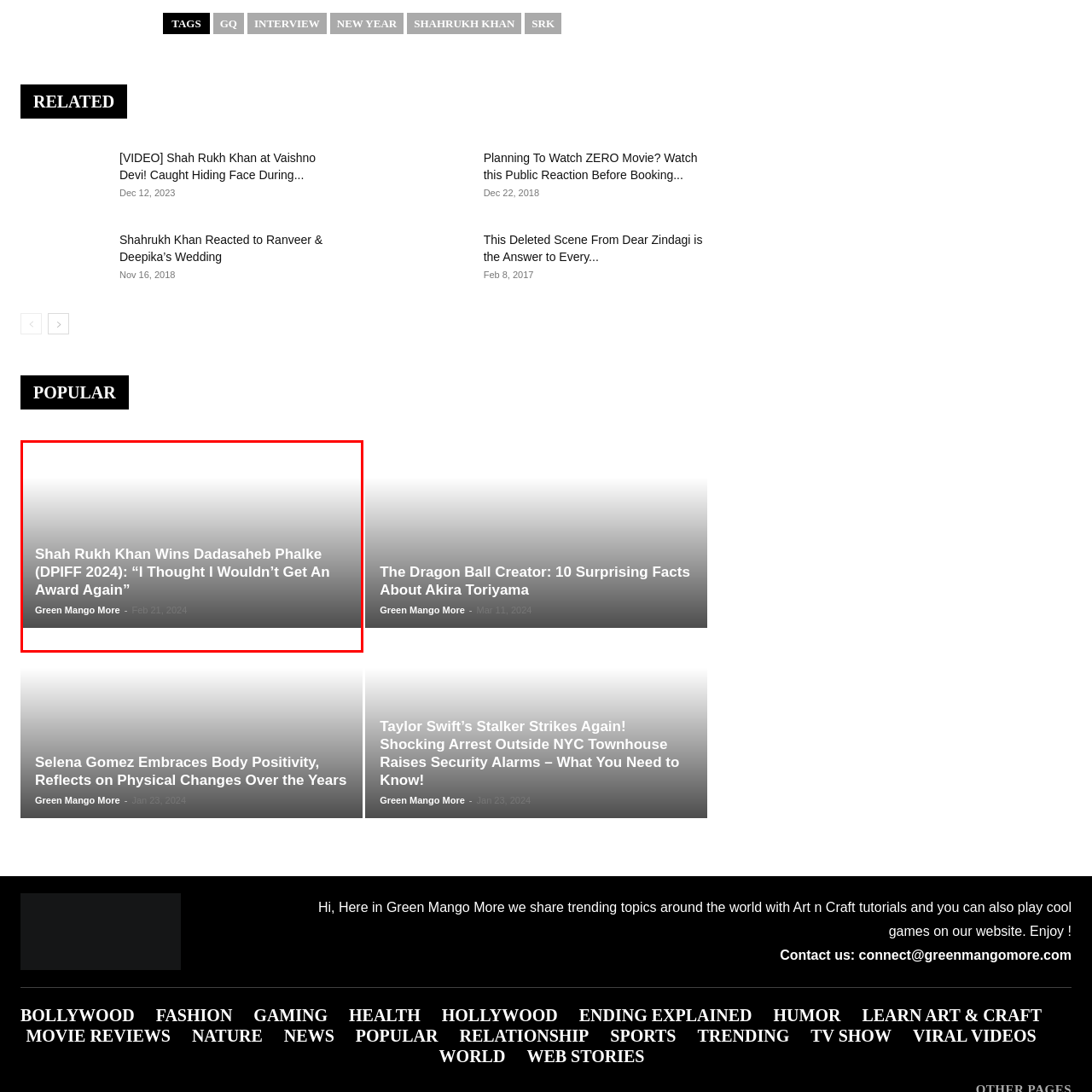Review the image segment marked with the grey border and deliver a thorough answer to the following question, based on the visual information provided: 
What is the name of the publication that featured the article?

The caption states that the article, which highlights Shah Rukh Khan's journey and the significance of the award, was featured on Green Mango More, implying that it is the name of the publication.